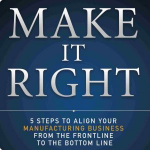How many steps are mentioned to align a manufacturing business?
Observe the image and answer the question with a one-word or short phrase response.

5